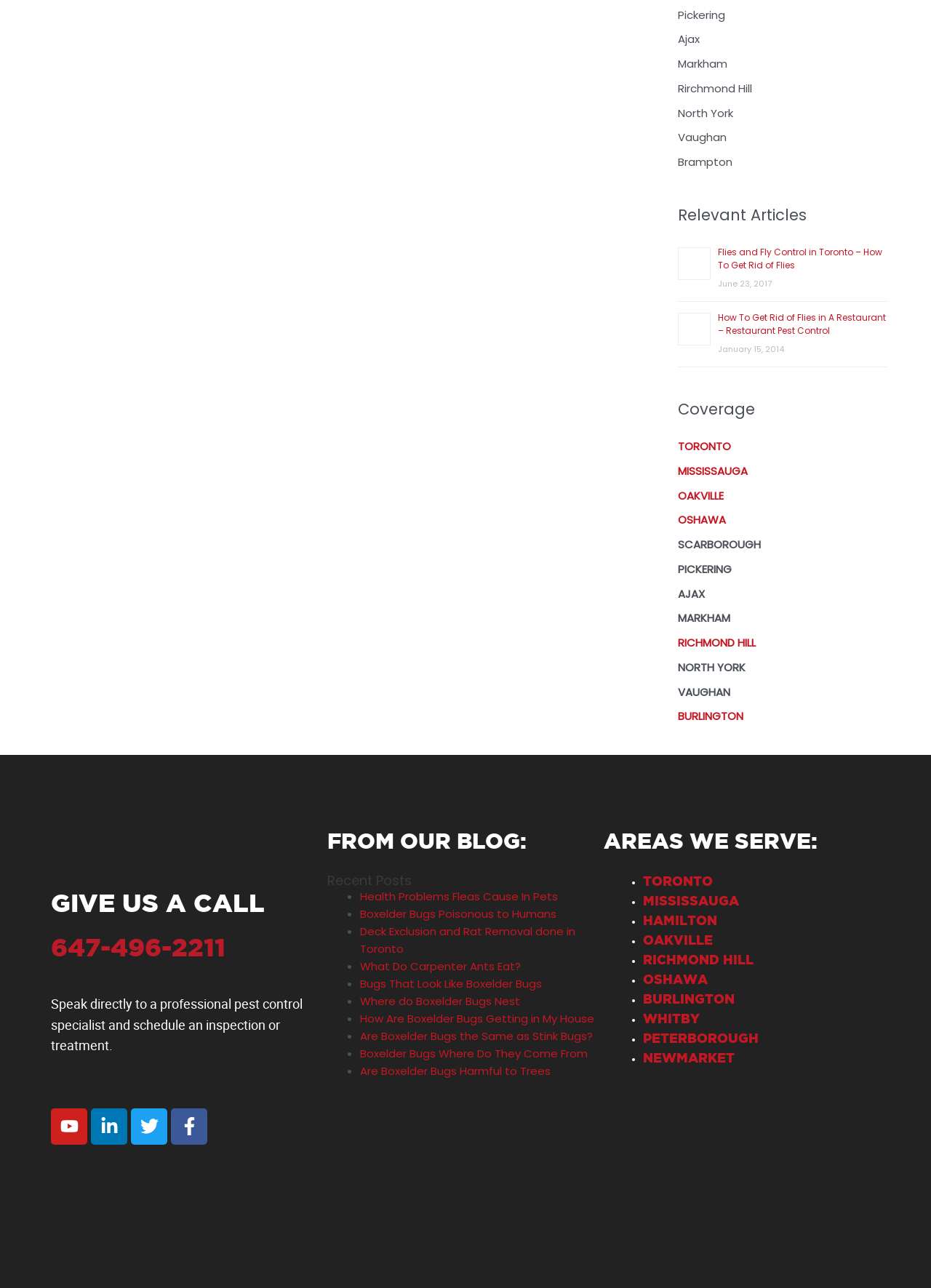Pinpoint the bounding box coordinates of the element that must be clicked to accomplish the following instruction: "Read the 'Health Problems Fleas Cause In Pets' blog post". The coordinates should be in the format of four float numbers between 0 and 1, i.e., [left, top, right, bottom].

[0.387, 0.69, 0.599, 0.702]